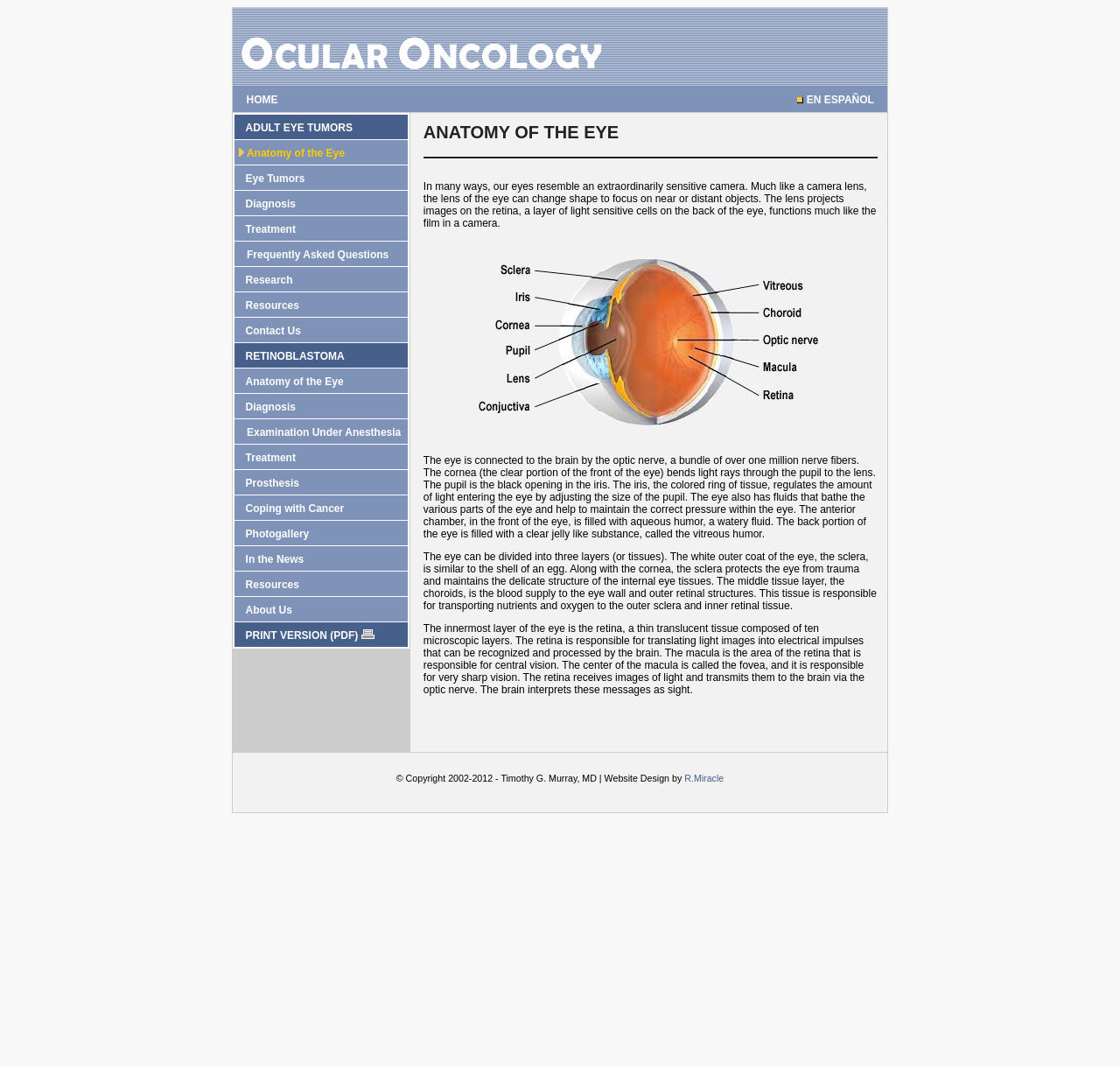Can you find the bounding box coordinates of the area I should click to execute the following instruction: "View HOME page"?

[0.22, 0.088, 0.248, 0.099]